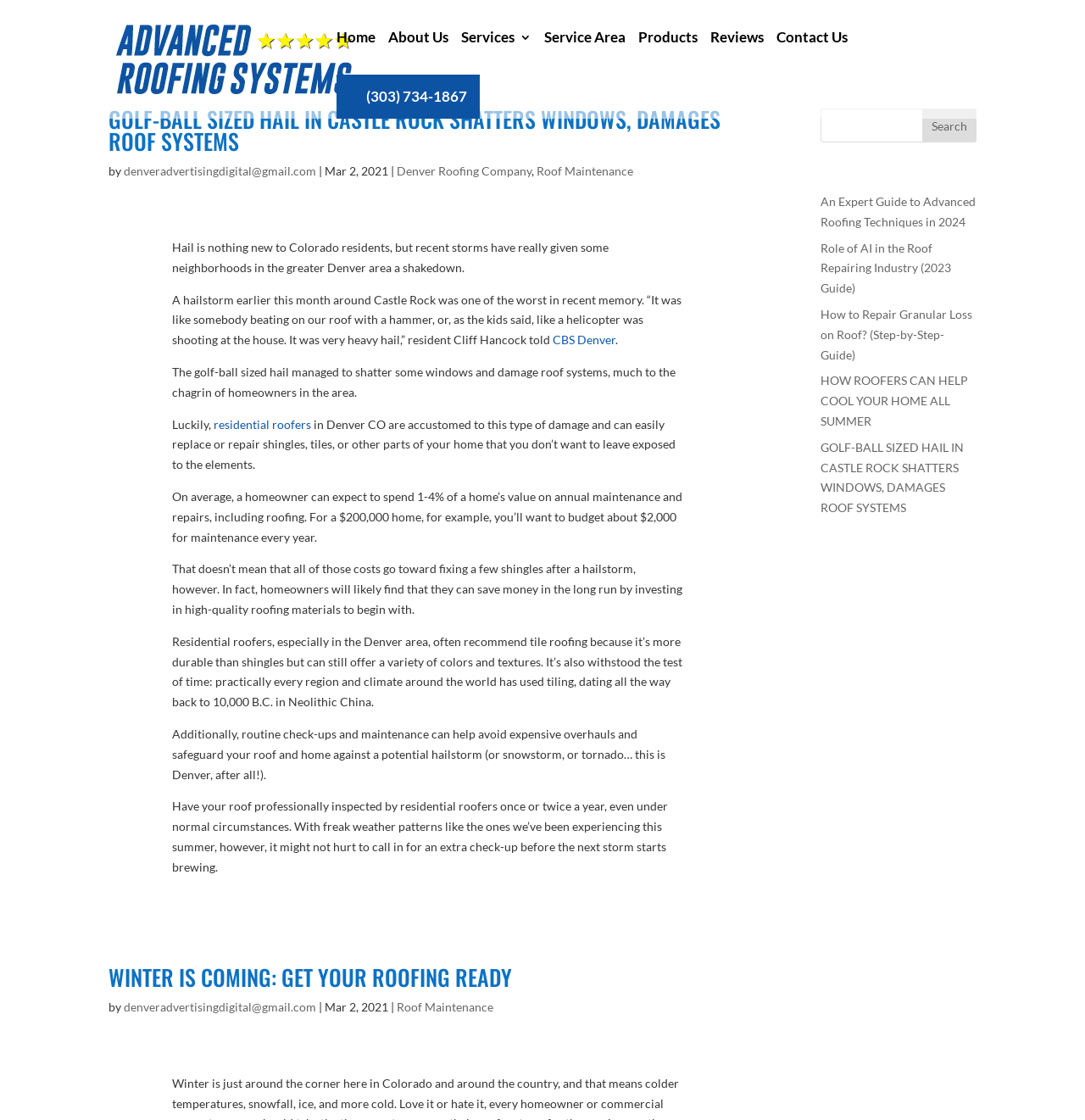Can you find the bounding box coordinates for the element to click on to achieve the instruction: "Search for something"?

[0.85, 0.097, 0.9, 0.127]